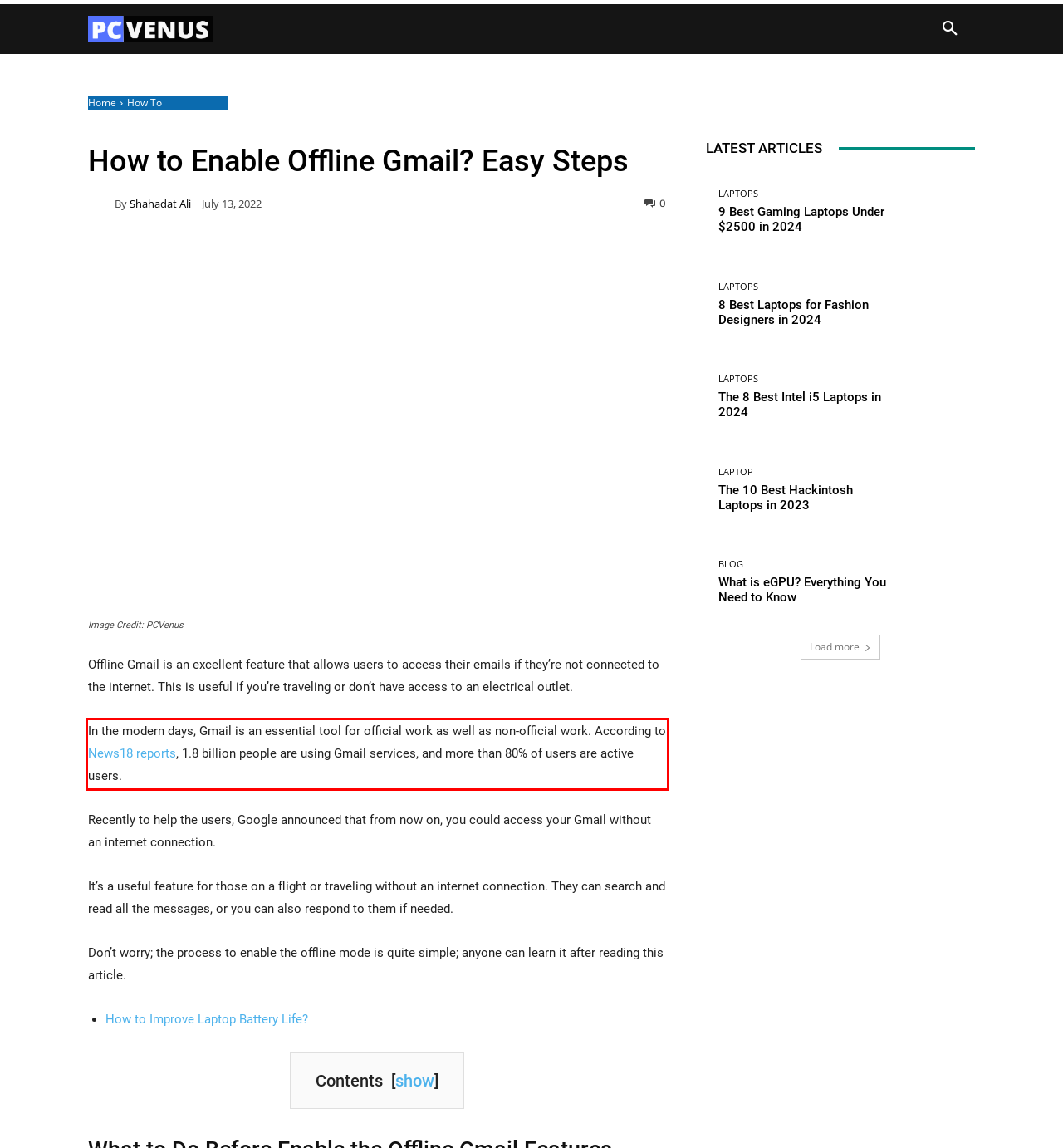You are looking at a screenshot of a webpage with a red rectangle bounding box. Use OCR to identify and extract the text content found inside this red bounding box.

In the modern days, Gmail is an essential tool for official work as well as non-official work. According to News18 reports, 1.8 billion people are using Gmail services, and more than 80% of users are active users.